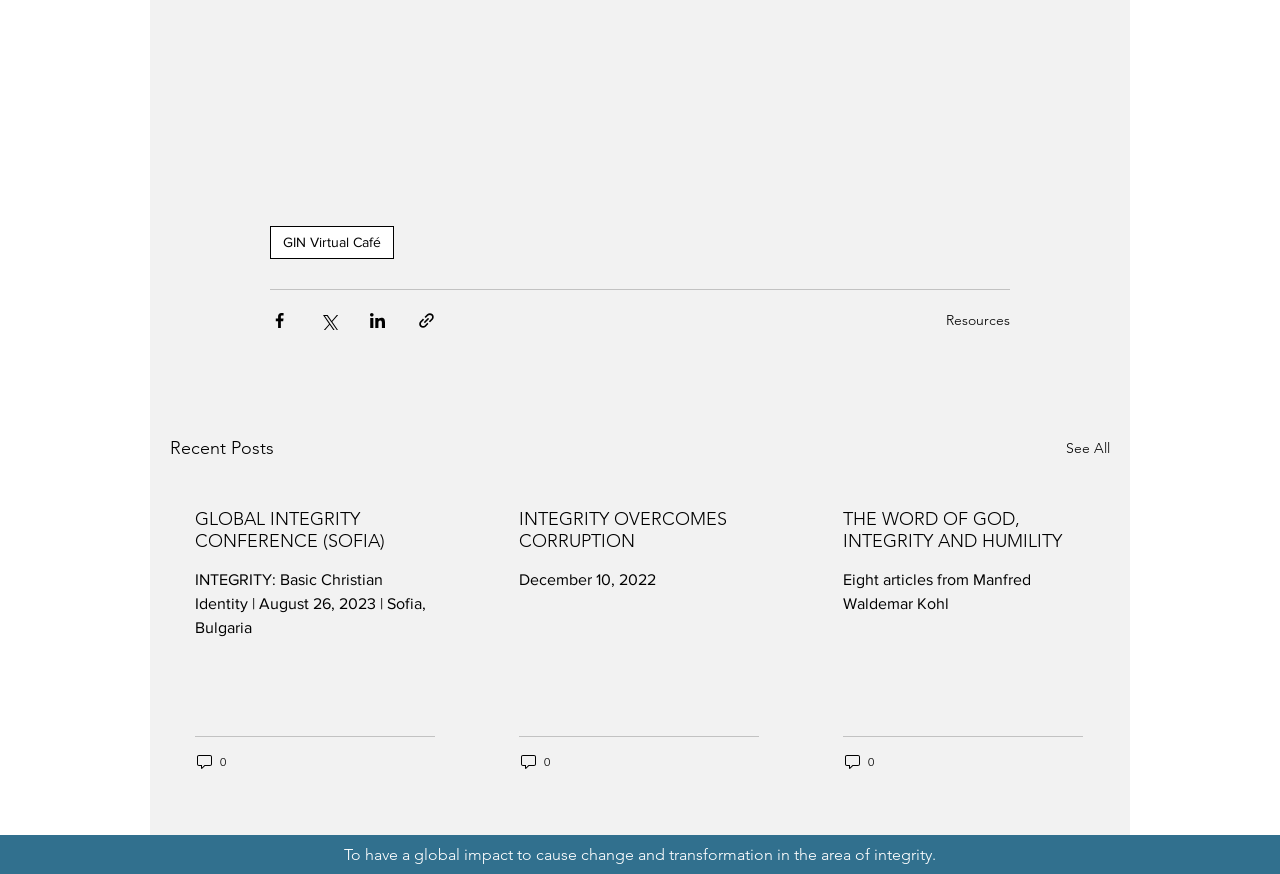Given the following UI element description: "GLOBAL INTEGRITY CONFERENCE (SOFIA)", find the bounding box coordinates in the webpage screenshot.

[0.152, 0.582, 0.34, 0.632]